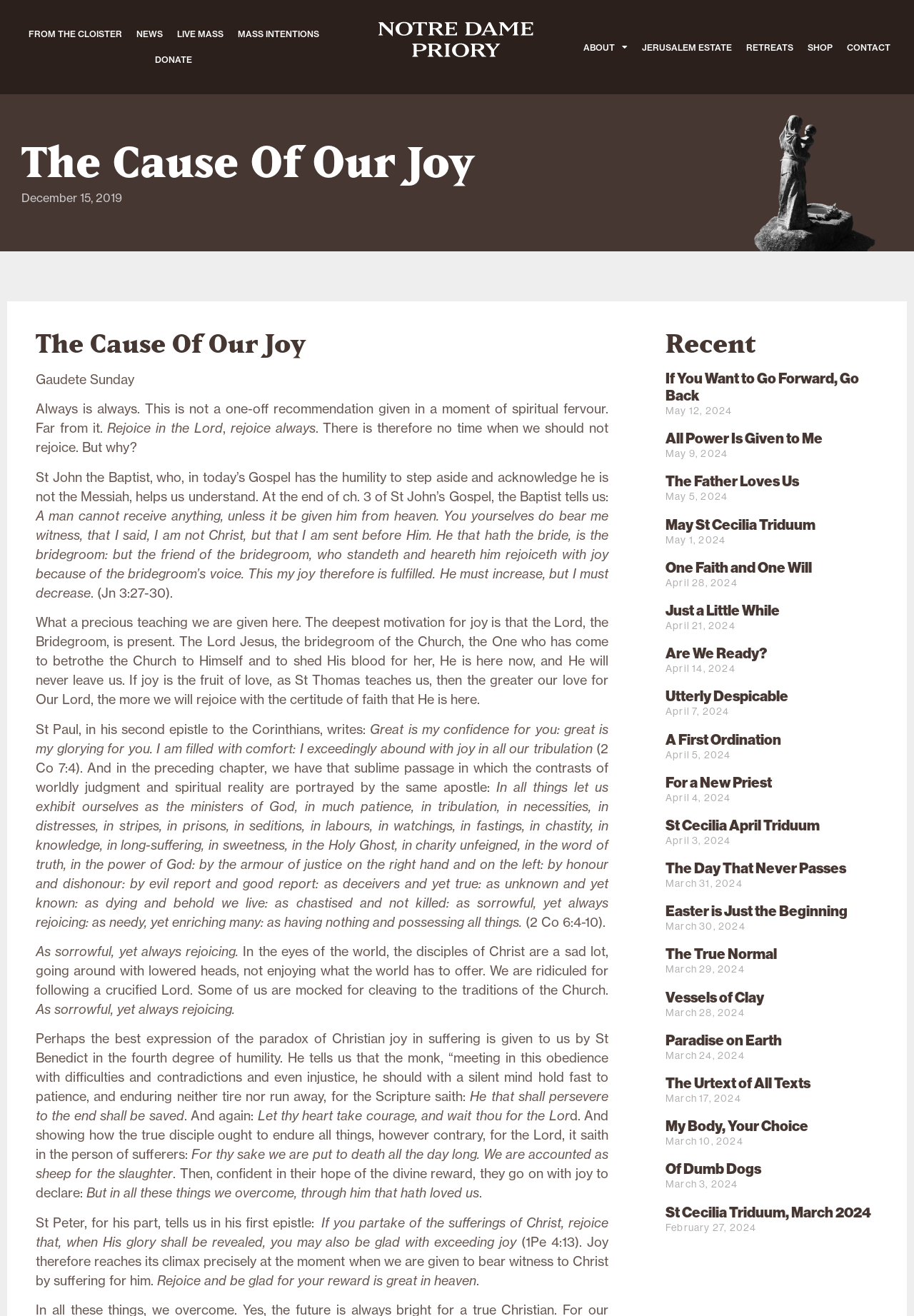Locate the bounding box coordinates of the element that should be clicked to execute the following instruction: "Read the 'Gaudete Sunday' article".

[0.039, 0.282, 0.147, 0.295]